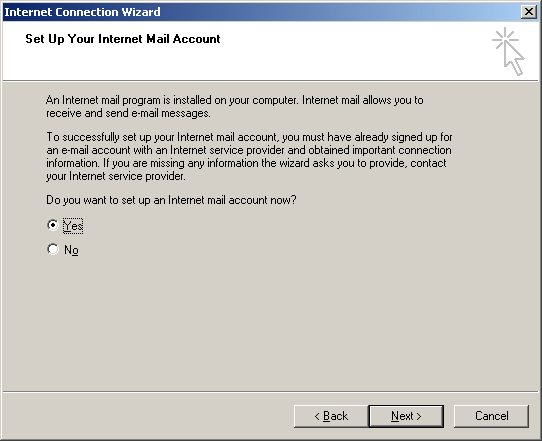Offer an in-depth caption that covers the entire scene depicted in the image.

In this image, we see a dialog box from the Internet Connection Wizard titled "Set Up Your Internet Mail Account." The window provides essential information about configuring an email program on your computer, emphasizing that an internet mail program must be installed to send and receive emails. 

The main text explains that you need to have signed up for an email account with an Internet service provider to proceed with the setup. If you're missing information required by the wizard, it advises contacting your service provider for assistance. 

Below this information, there are two options presented as radio buttons: "Yes" and a typographical error reading "Ng," likely intended to say "No." The interface includes navigation buttons labeled "Back," "Next," and "Cancel," allowing users to navigate through the setup process. A cursor pointer is visible in the upper right corner, indicating that the user can make a selection or action within this configuration window.